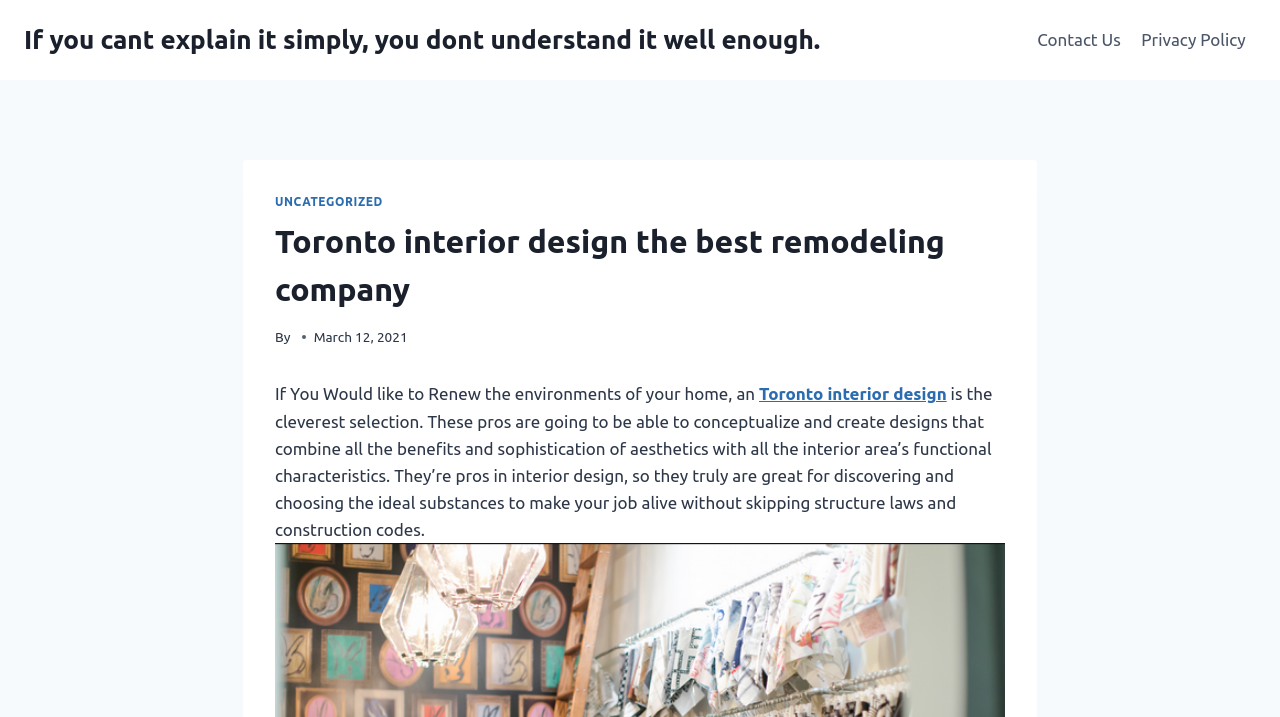Illustrate the webpage's structure and main components comprehensively.

The webpage is about Toronto interior design and remodeling services. At the top, there is a link with a quote "If you cant explain it simply, you dont understand it well enough." Below this, there is a primary navigation menu with two links: "Contact Us" and "Privacy Policy", positioned at the top right corner of the page.

The main content of the page is divided into two sections. The first section has a header with a link "UNCATEGORIZED" and a heading that reads "Toronto interior design the best remodeling company". Below this, there is a text "By" followed by a date "March 12, 2021".

The second section starts with a paragraph of text that describes the benefits of renewing the environment of your home with the help of Toronto interior design services. This paragraph contains a link to "Toronto interior design". The text continues to describe the expertise of the professionals in interior design, highlighting their ability to create functional and aesthetically pleasing designs while adhering to structure laws and construction codes.